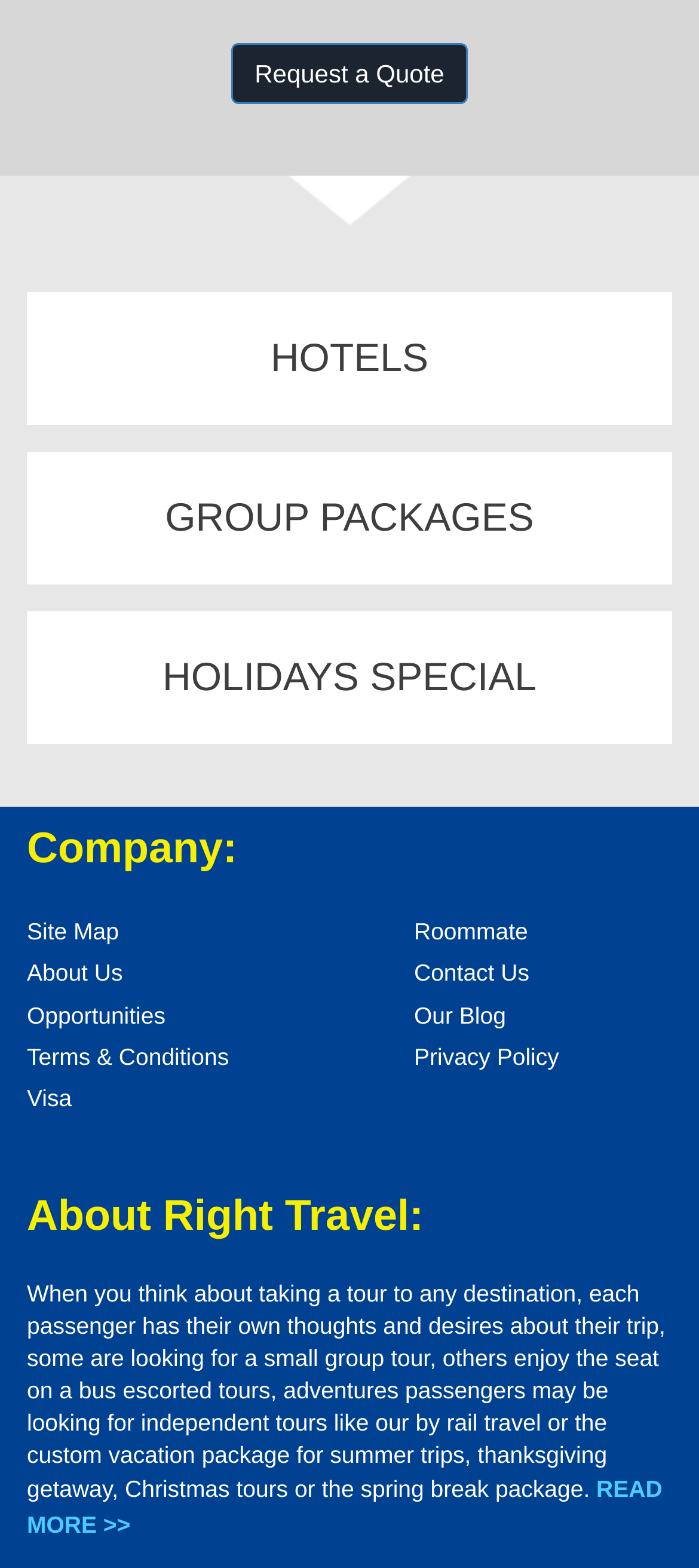What is the company name?
Give a one-word or short-phrase answer derived from the screenshot.

Right Travel